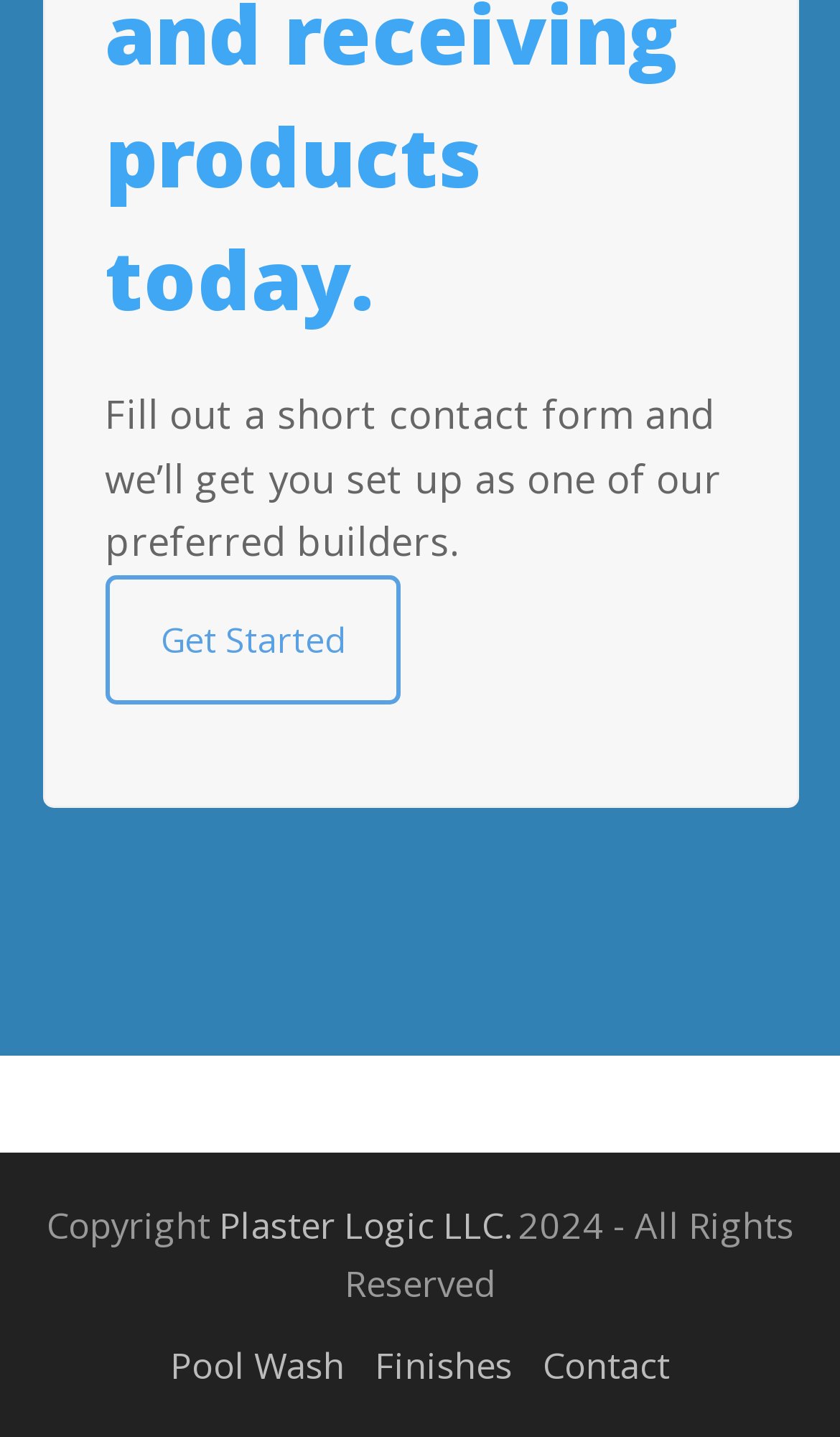Find the bounding box coordinates for the UI element that matches this description: "Plaster Logic LLC.".

[0.26, 0.835, 0.606, 0.869]